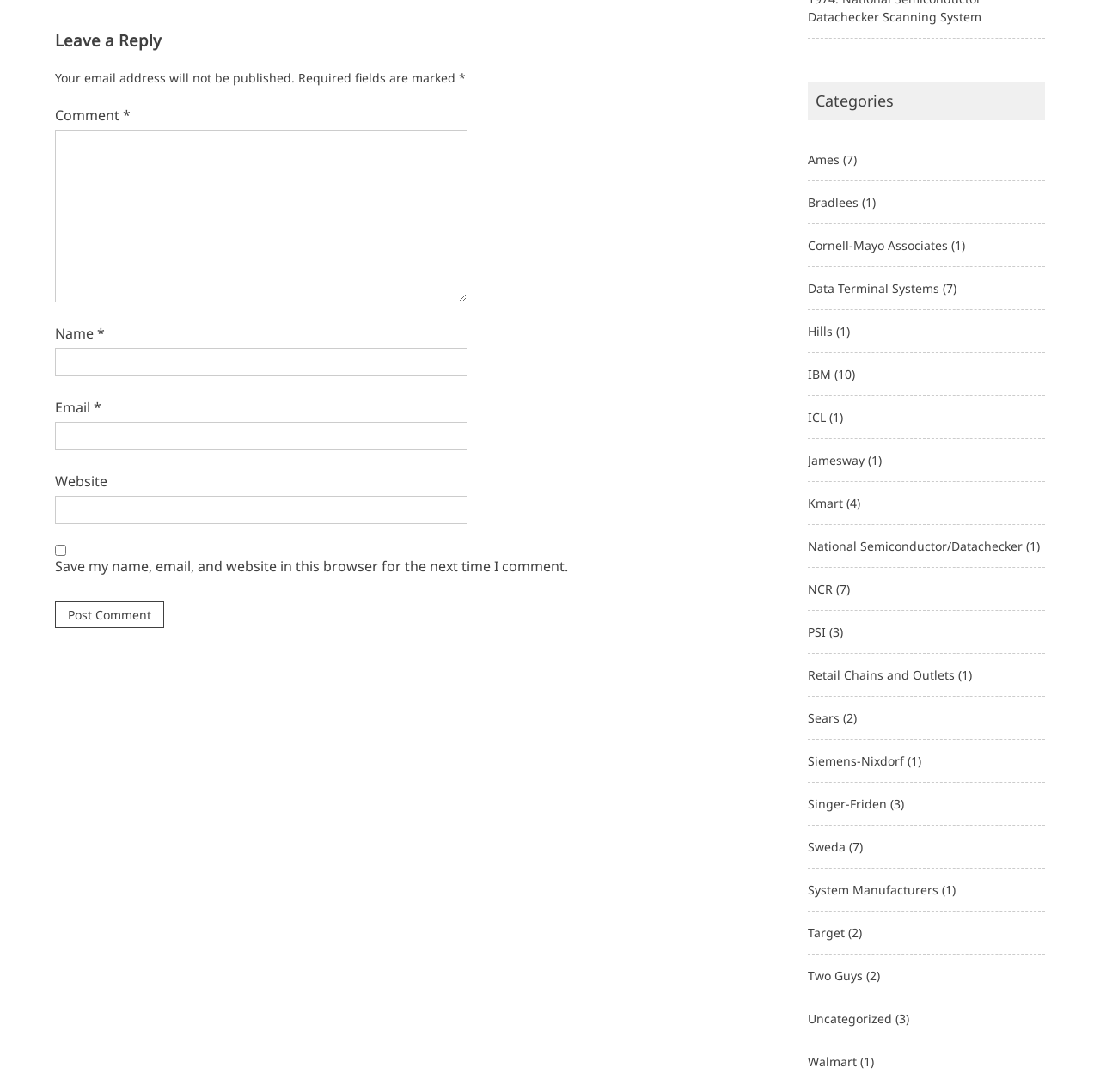What is the purpose of the checkbox labeled 'Save my name, email, and website in this browser for the next time I comment'?
Using the image as a reference, give a one-word or short phrase answer.

Save comment information